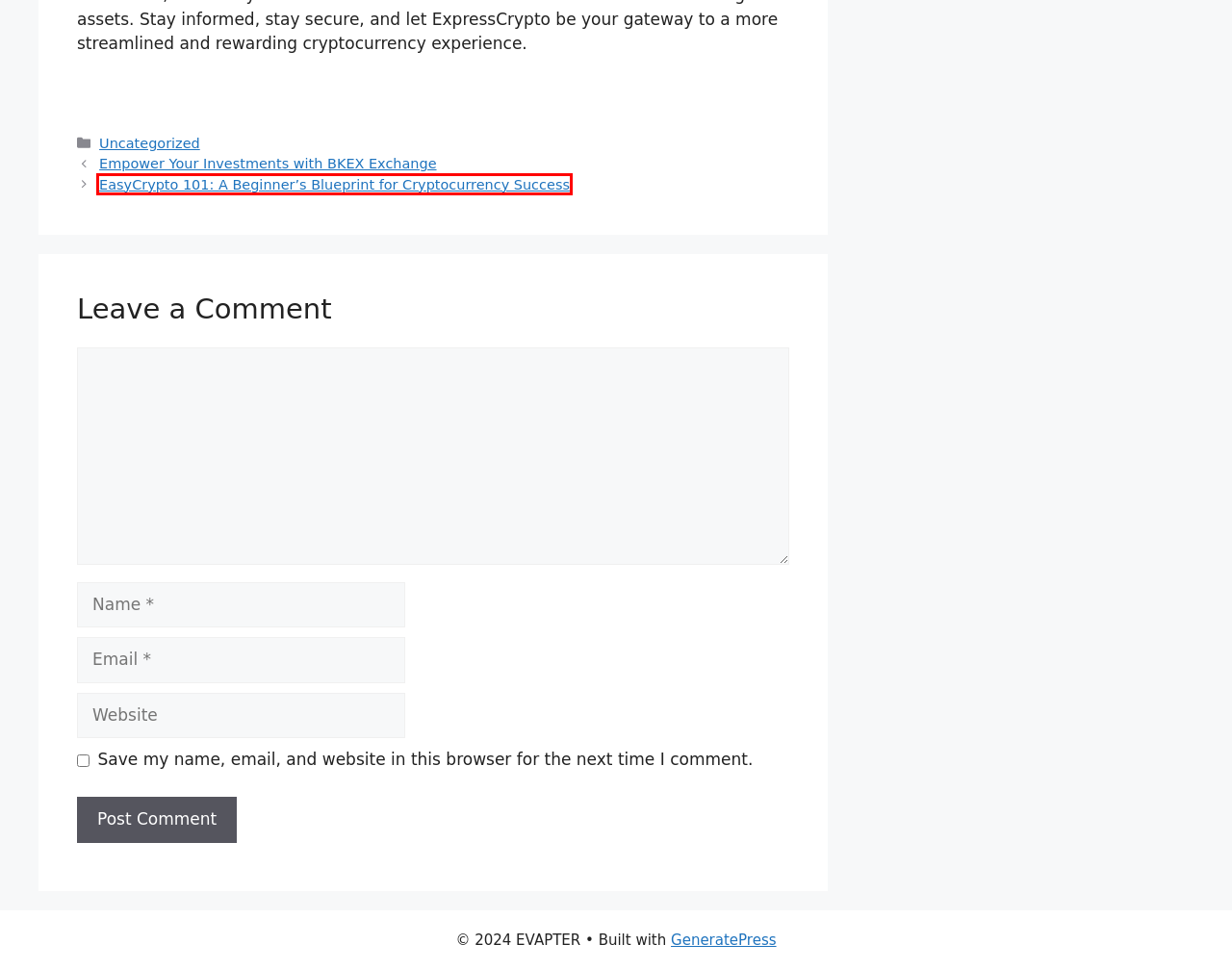A screenshot of a webpage is given with a red bounding box around a UI element. Choose the description that best matches the new webpage shown after clicking the element within the red bounding box. Here are the candidates:
A. MG 5 Electric: Empowering Your Daily Drive – EVAPTER
B. EasyCrypto 101: A Beginner’s Blueprint for Cryptocurrency Success – EVAPTER
C. Sample Page – EVAPTER
D. Beyond Gas: Exploring Volvo’s All-Electric Prowess – EVAPTER
E. Charge into the Future: Top 2023 Electric Cars – EVAPTER
F. Uncategorized – EVAPTER
G. Maximizing Miles: Hyundai Kona 64kWh Premium Edition – EVAPTER
H. EVAPTER – EVAPTER – Revolution On EV

B